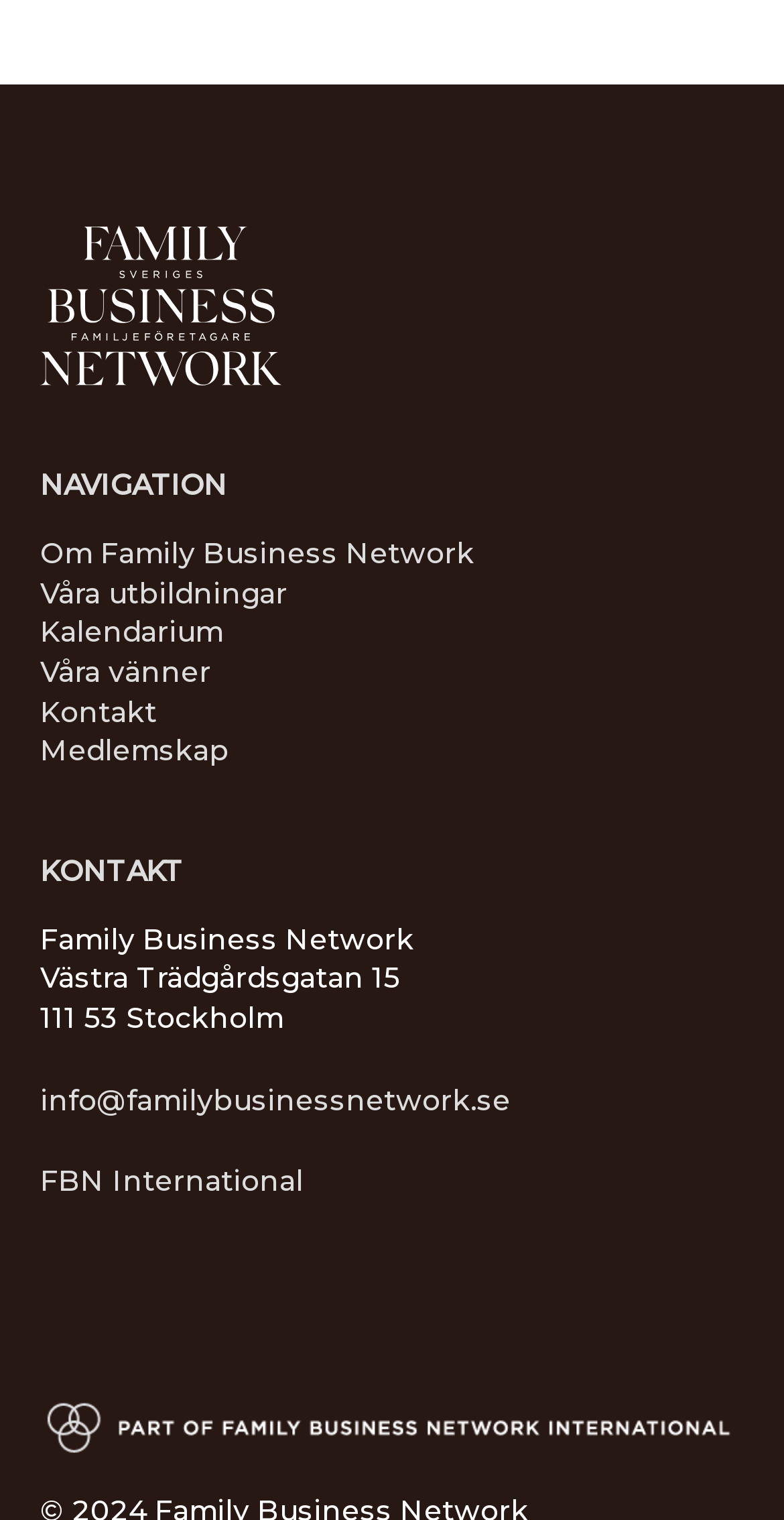Using floating point numbers between 0 and 1, provide the bounding box coordinates in the format (top-left x, top-left y, bottom-right x, bottom-right y). Locate the UI element described here: Om Family Business Network

[0.051, 0.352, 0.605, 0.376]